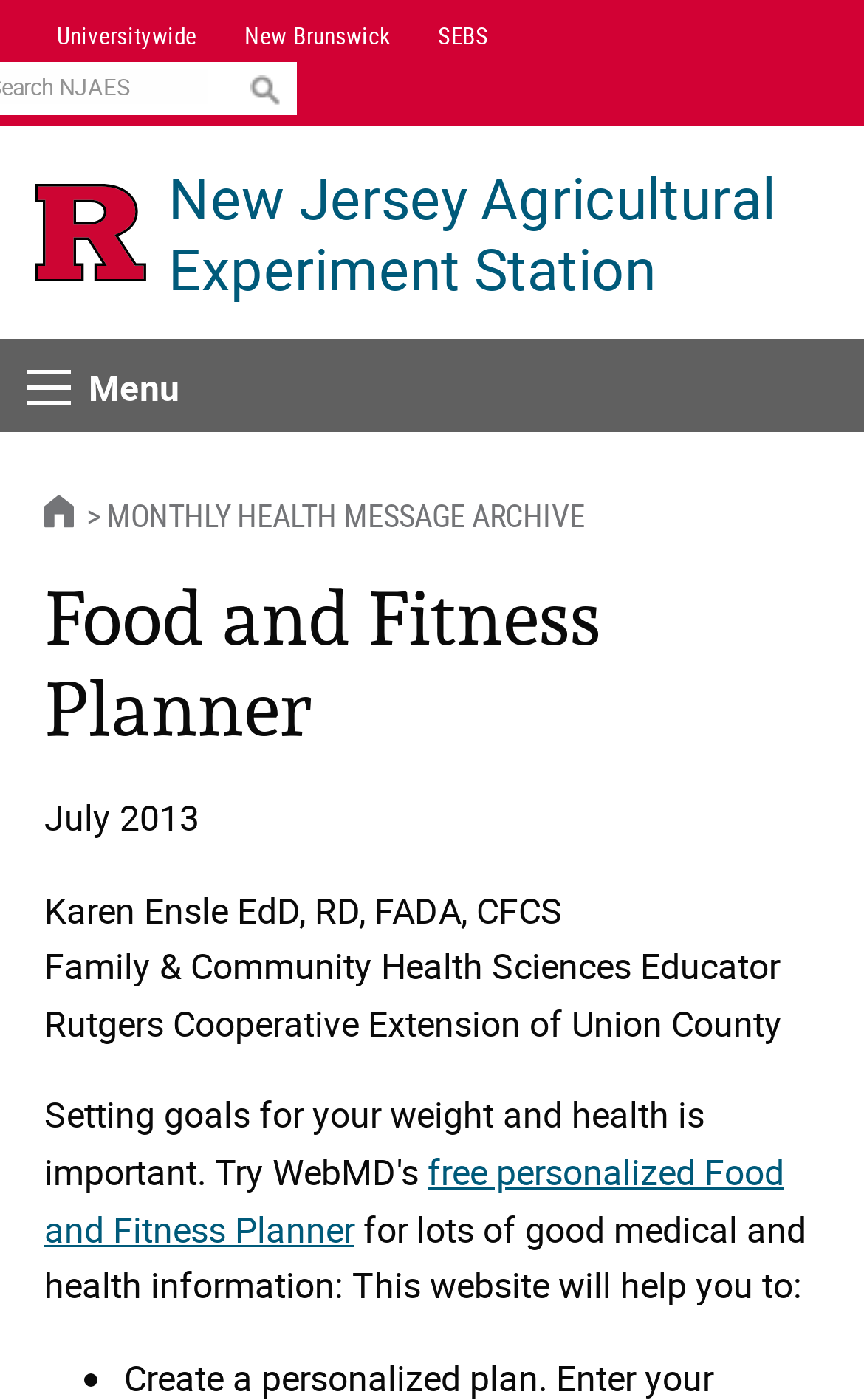Given the description: "Policies and Procedures", determine the bounding box coordinates of the UI element. The coordinates should be formatted as four float numbers between 0 and 1, [left, top, right, bottom].

None